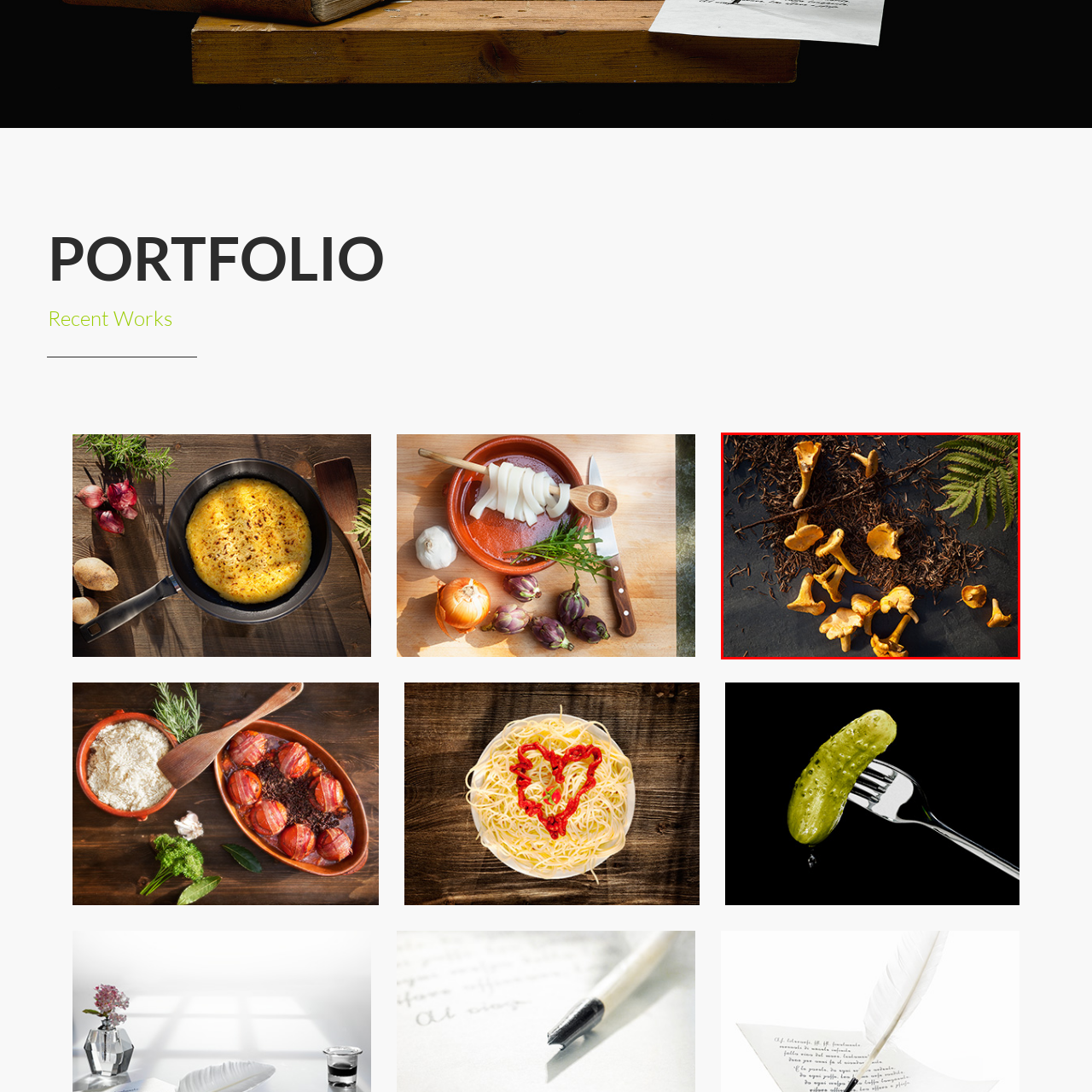Carefully describe the image located within the red boundary.

The image showcases a vibrant arrangement of freshly harvested chanterelle mushrooms, characterized by their distinctive golden-yellow hue. These mushrooms are artistically scattered over a dark slate background, interspersed with twigs and a bed of finely shredded aromatic herbs, likely to enhance their visual appeal. In the upper right corner, a lush green fern adds a natural touch to the composition, contrasting beautifully with the earthy tones of the mushrooms and background. The lighting highlights the textures of the mushrooms, accentuating their delicate forms and inviting a sense of freshness and organic beauty. This visual captures the essence of a seasonal harvest, celebrating the bounty of nature.